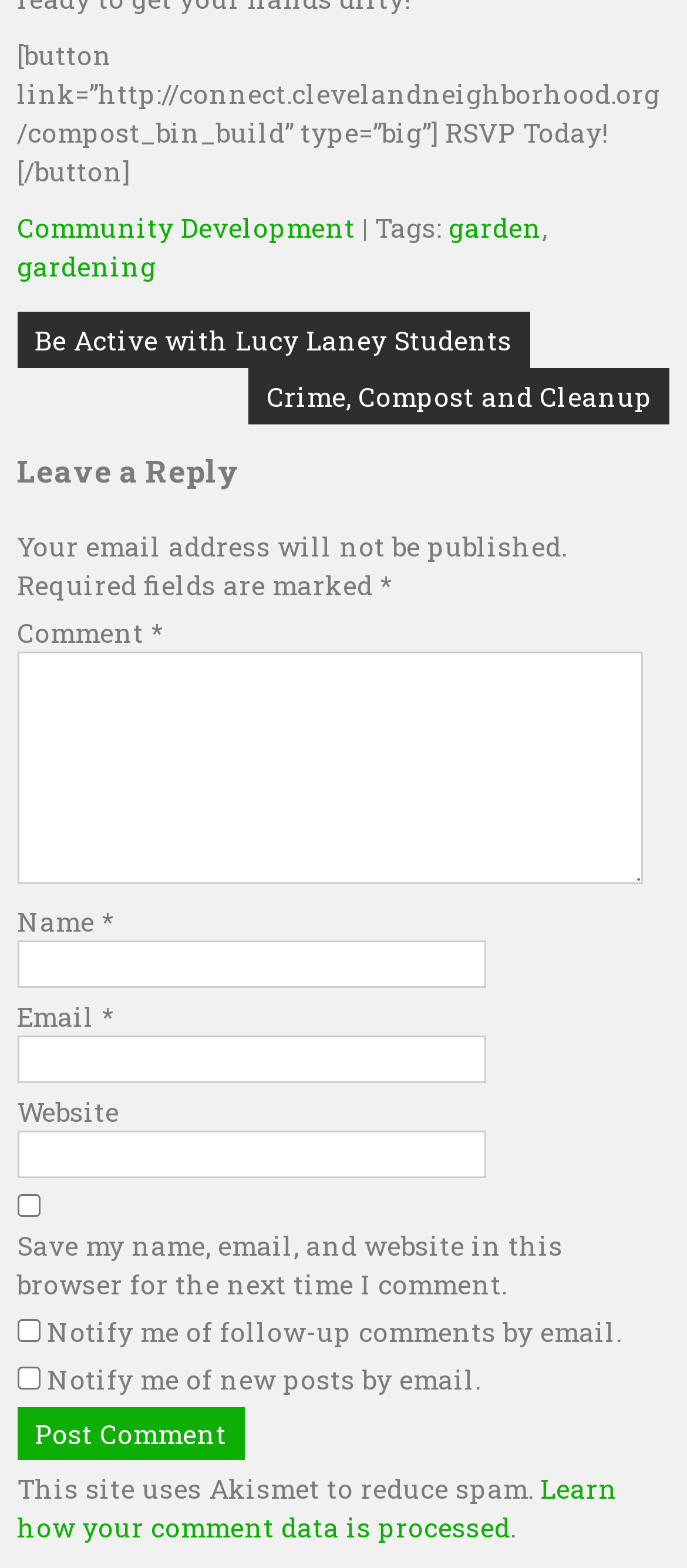Please mark the clickable region by giving the bounding box coordinates needed to complete this instruction: "Learn how your comment data is processed".

[0.025, 0.938, 0.899, 0.985]